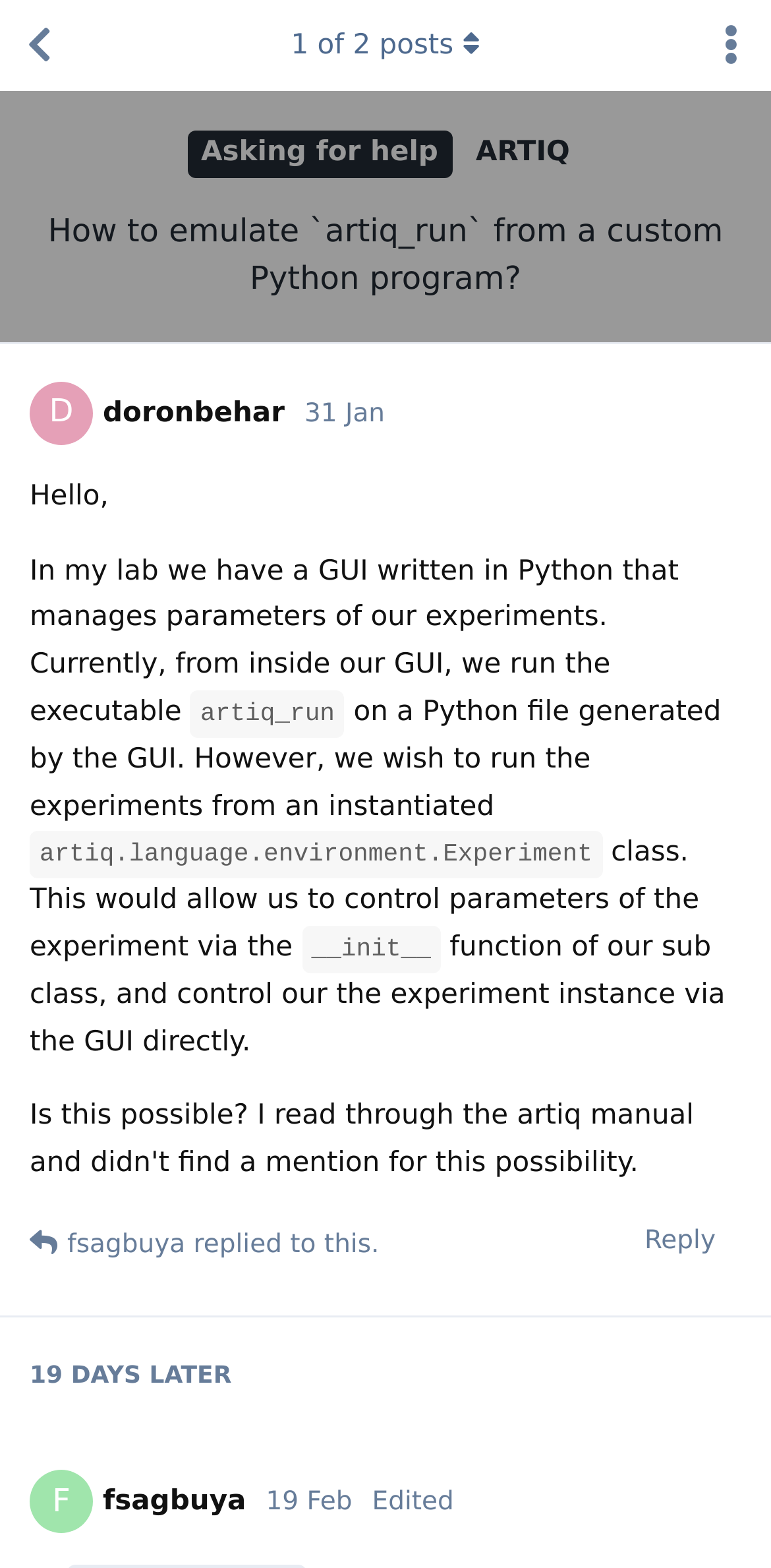Provide your answer in a single word or phrase: 
How many days ago was the original post made?

19 days